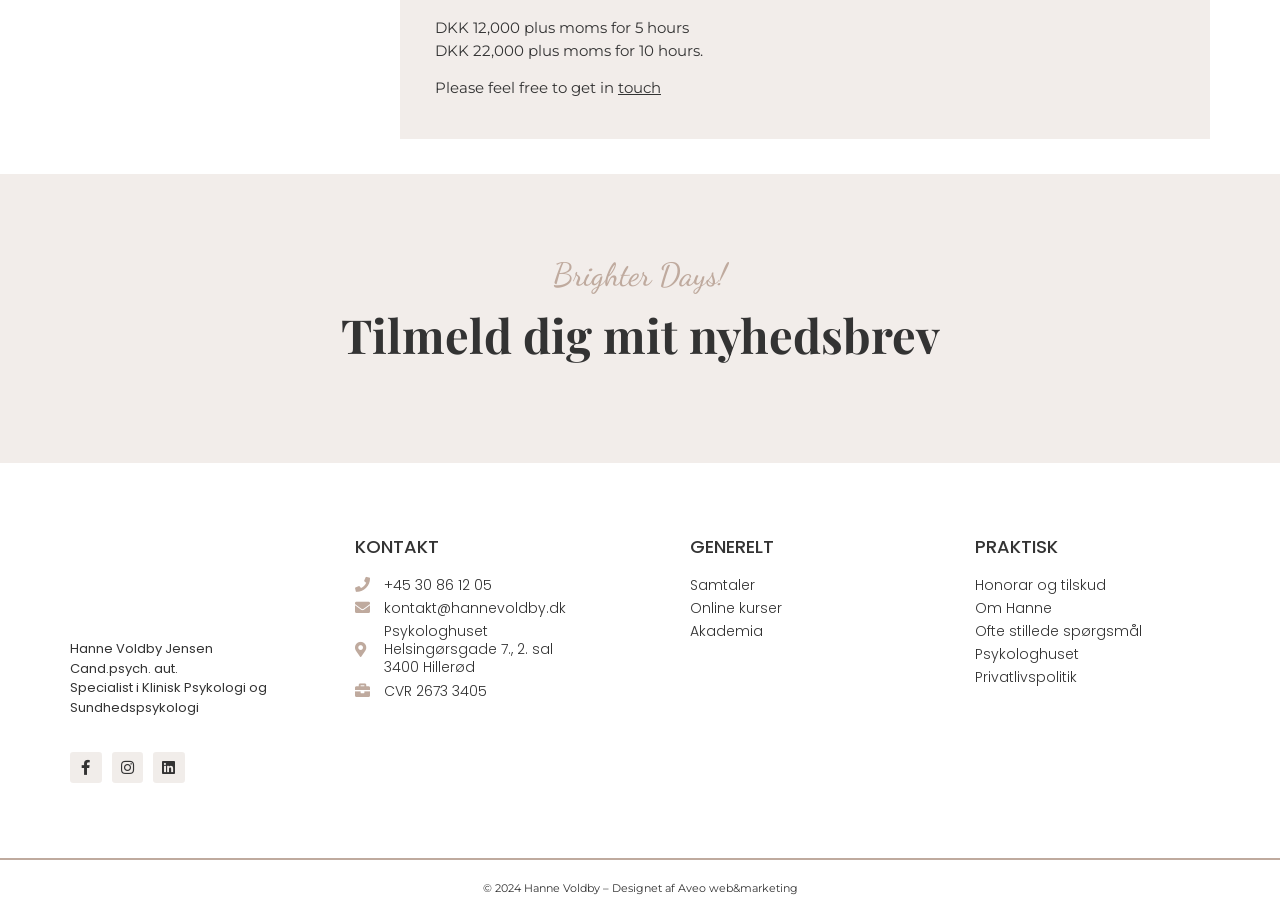Please identify the bounding box coordinates of where to click in order to follow the instruction: "View online courses".

[0.539, 0.653, 0.723, 0.673]